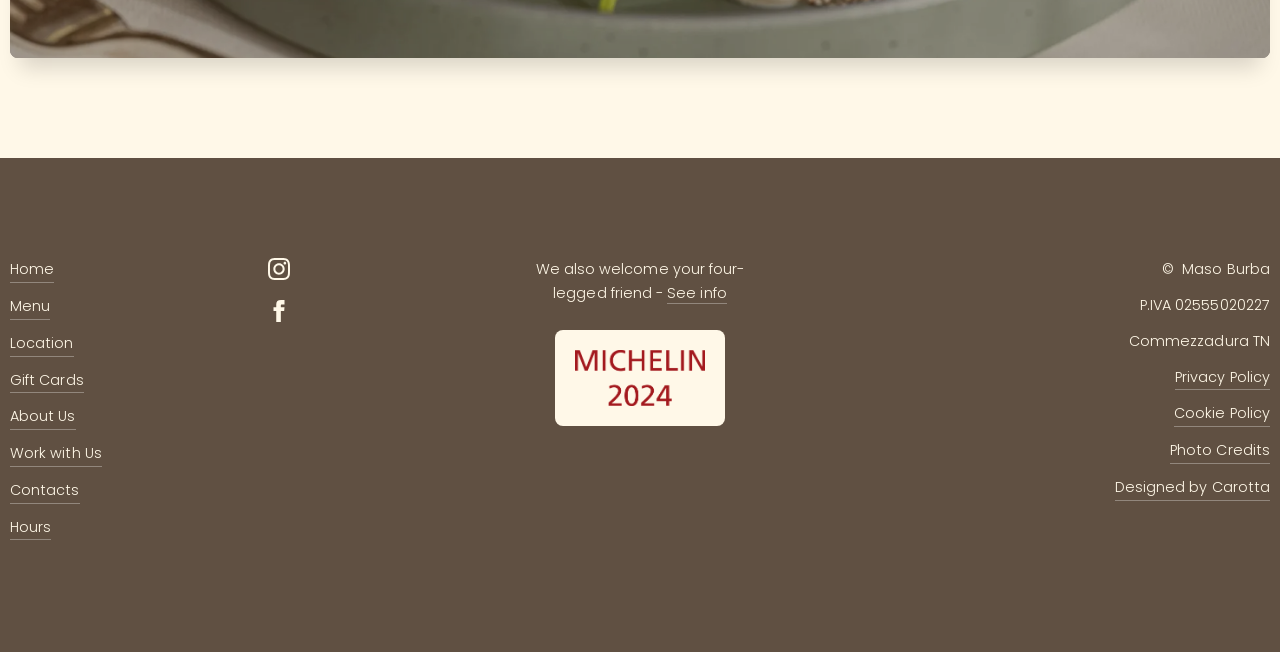Answer the question using only one word or a concise phrase: How many links are in the top navigation menu?

7